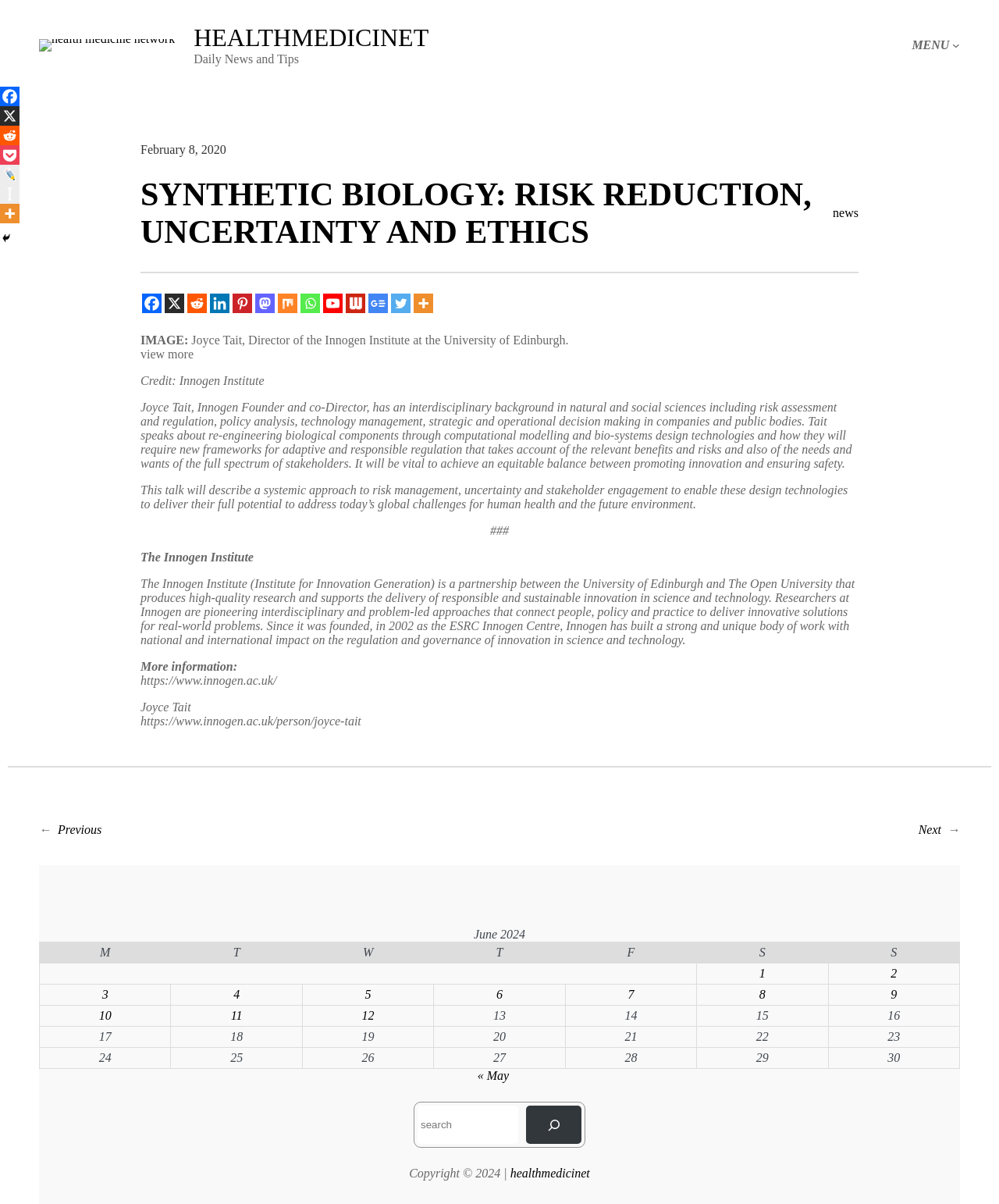Please find the bounding box for the UI element described by: "aria-label="Live Journal" title="LiveJournal"".

[0.0, 0.137, 0.02, 0.153]